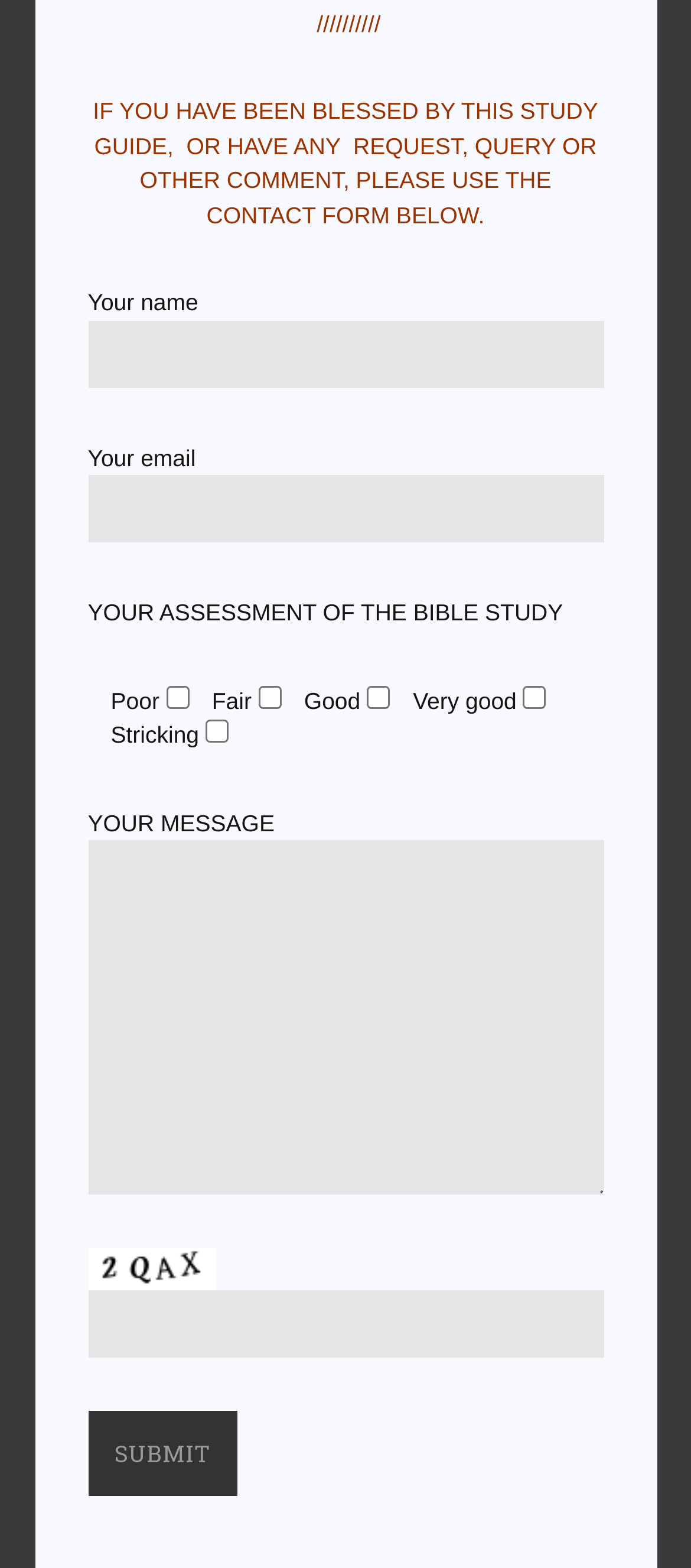Show the bounding box coordinates of the element that should be clicked to complete the task: "Enter your name".

[0.127, 0.204, 0.873, 0.247]